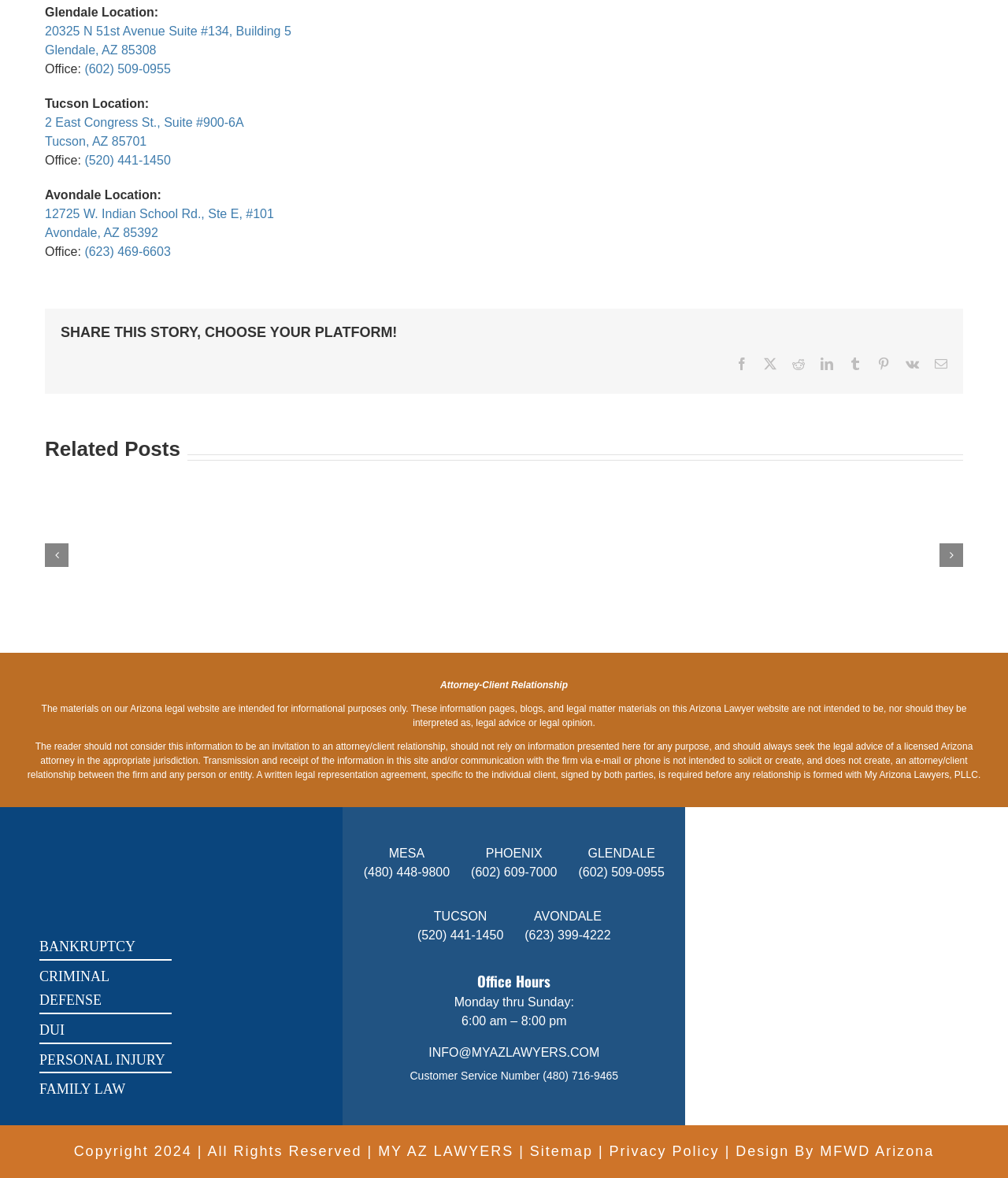Please find the bounding box coordinates of the section that needs to be clicked to achieve this instruction: "Read the article 'Transform Your Finances with Your Tax Return: A Fresh Start through Bankruptcy'".

[0.079, 0.42, 0.234, 0.522]